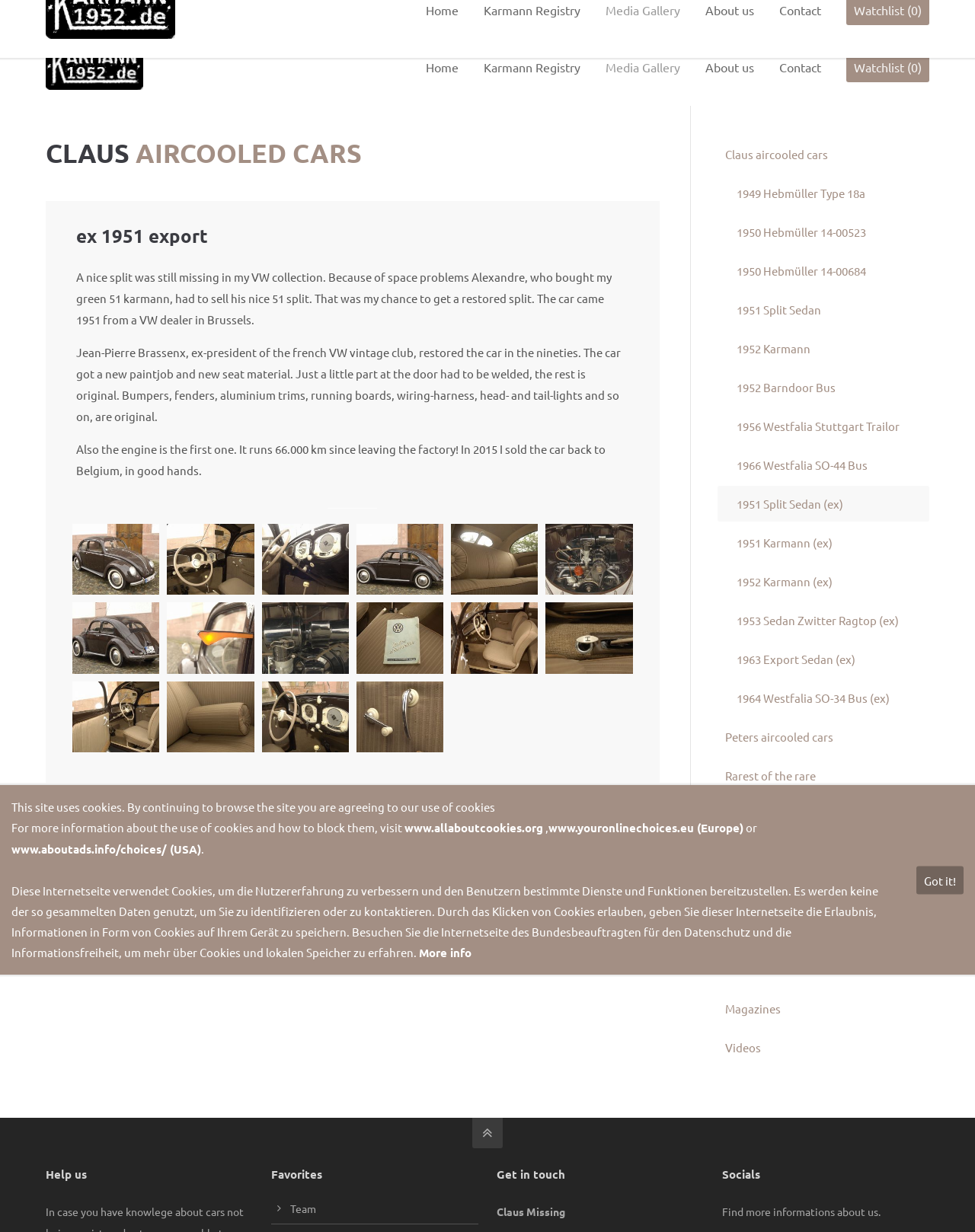Please indicate the bounding box coordinates for the clickable area to complete the following task: "View the '1951 Split Sedan (ex)' details". The coordinates should be specified as four float numbers between 0 and 1, i.e., [left, top, right, bottom].

[0.078, 0.182, 0.645, 0.201]